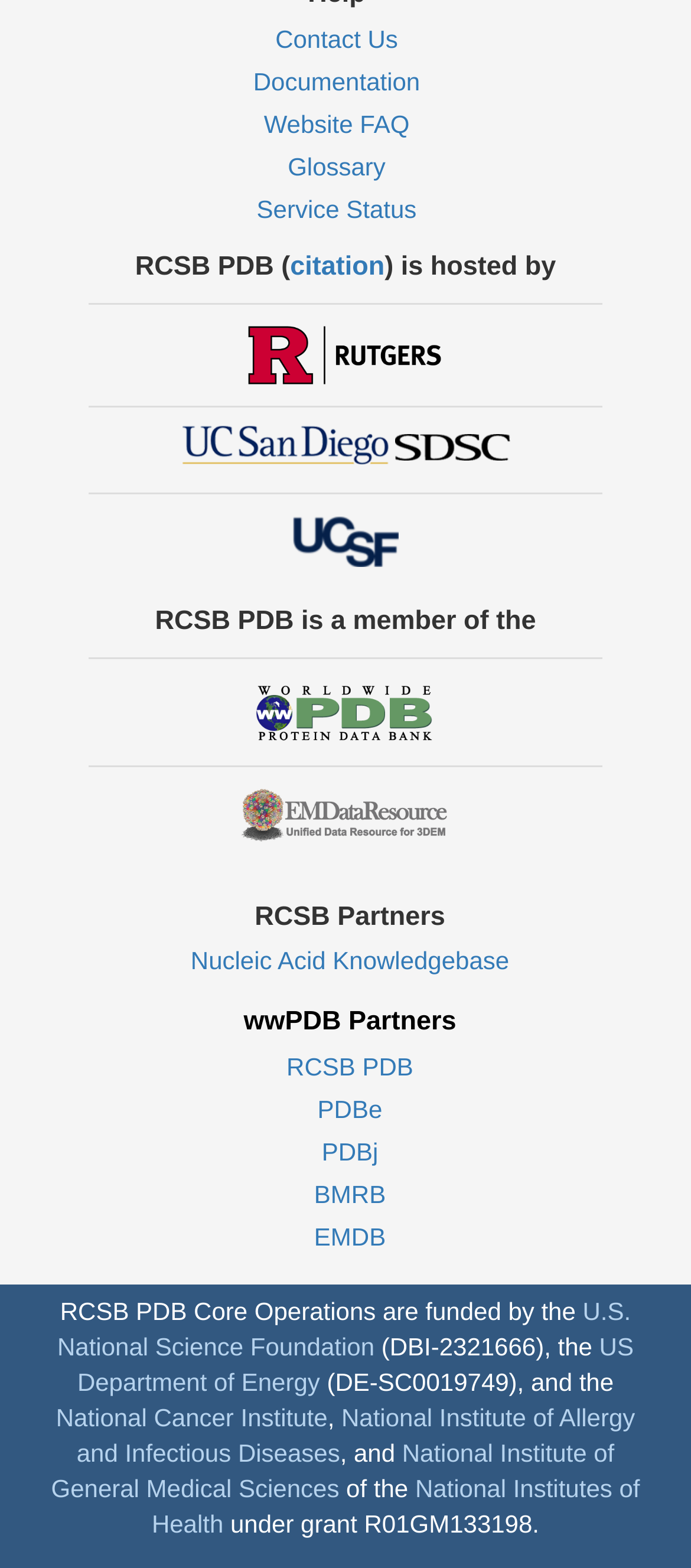Determine the bounding box coordinates in the format (top-left x, top-left y, bottom-right x, bottom-right y). Ensure all values are floating point numbers between 0 and 1. Identify the bounding box of the UI element described by: US Department of Energy

[0.112, 0.849, 0.917, 0.89]